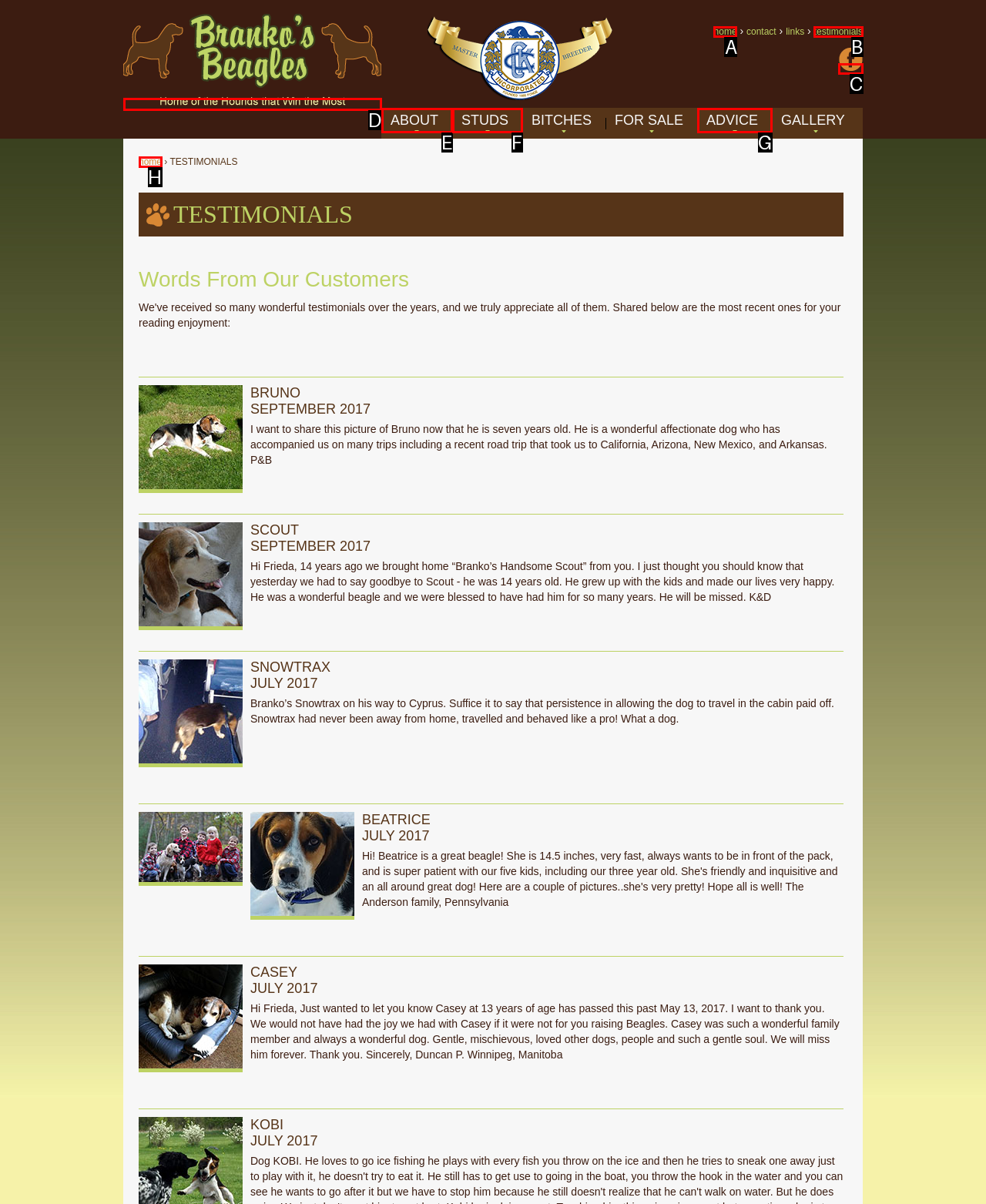Determine which HTML element matches the given description: home. Provide the corresponding option's letter directly.

H